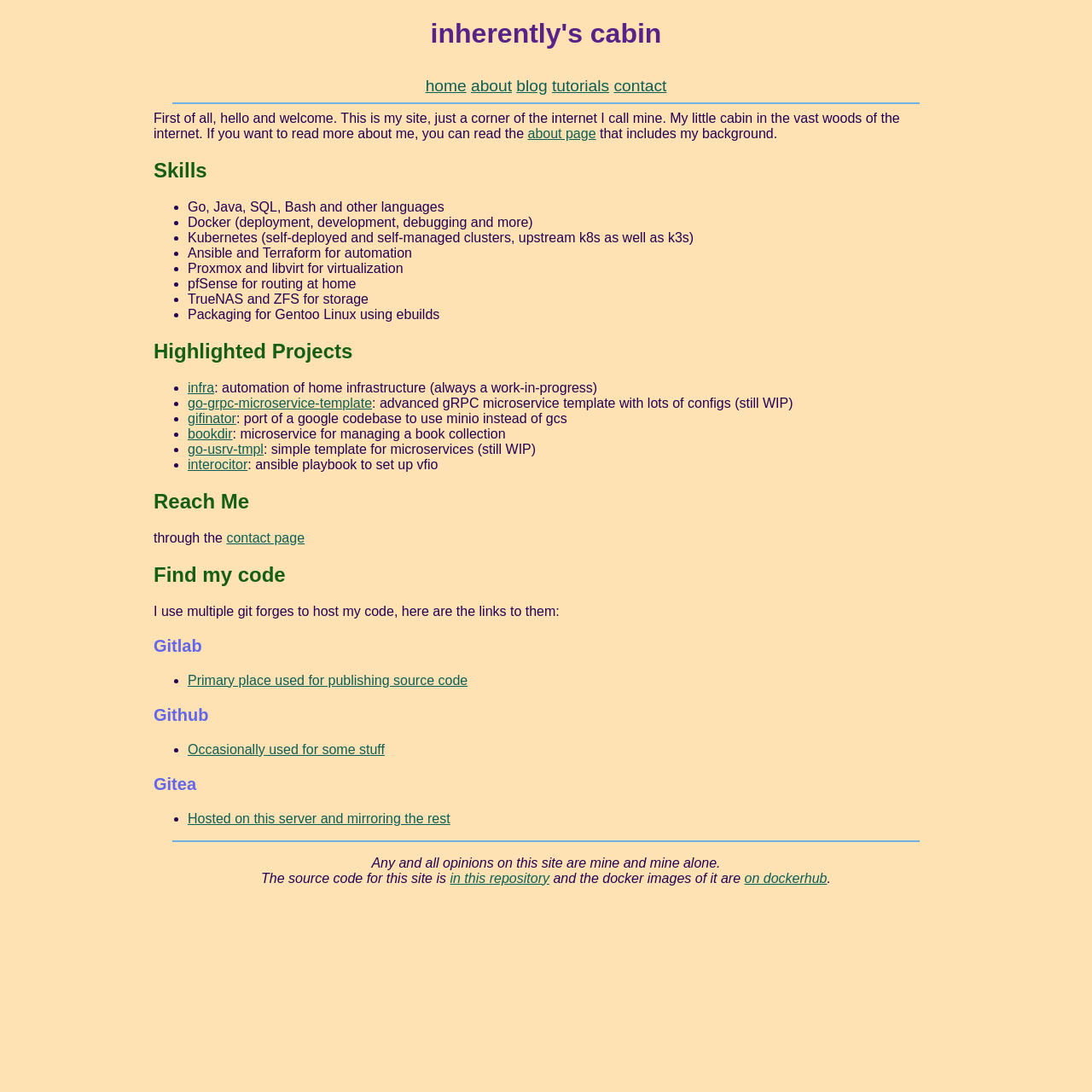What programming languages does the author know?
Give a detailed and exhaustive answer to the question.

The answer can be found in the 'Skills' section of the page, which lists the author's technical skills. The relevant text reads 'Go, Java, SQL, Bash and other languages', indicating that the author is proficient in these programming languages.